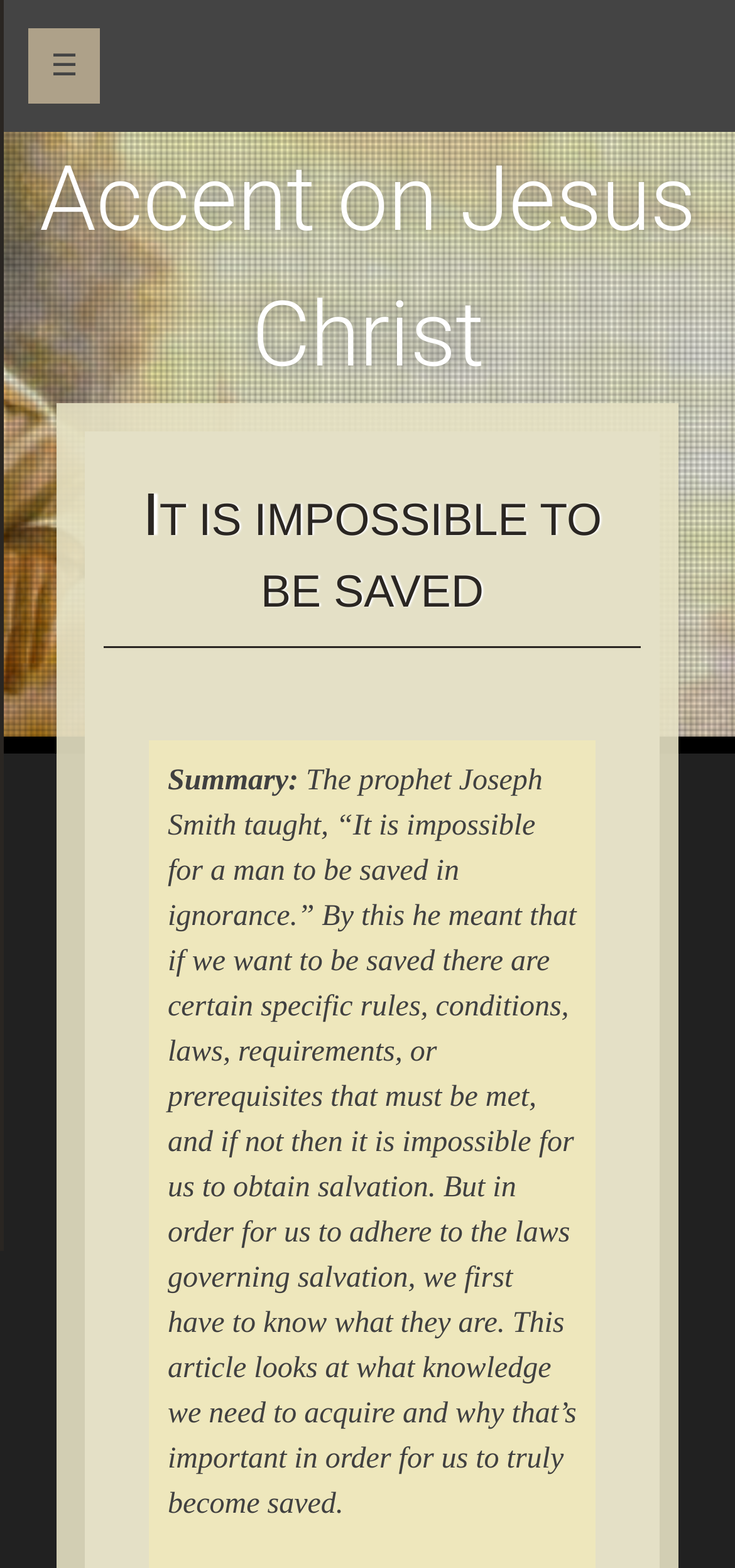Please analyze the image and give a detailed answer to the question:
Who taught that ignorance prevents salvation?

According to the article, the prophet Joseph Smith taught that 'it is impossible for a man to be saved in ignorance', emphasizing the importance of knowledge in achieving salvation.